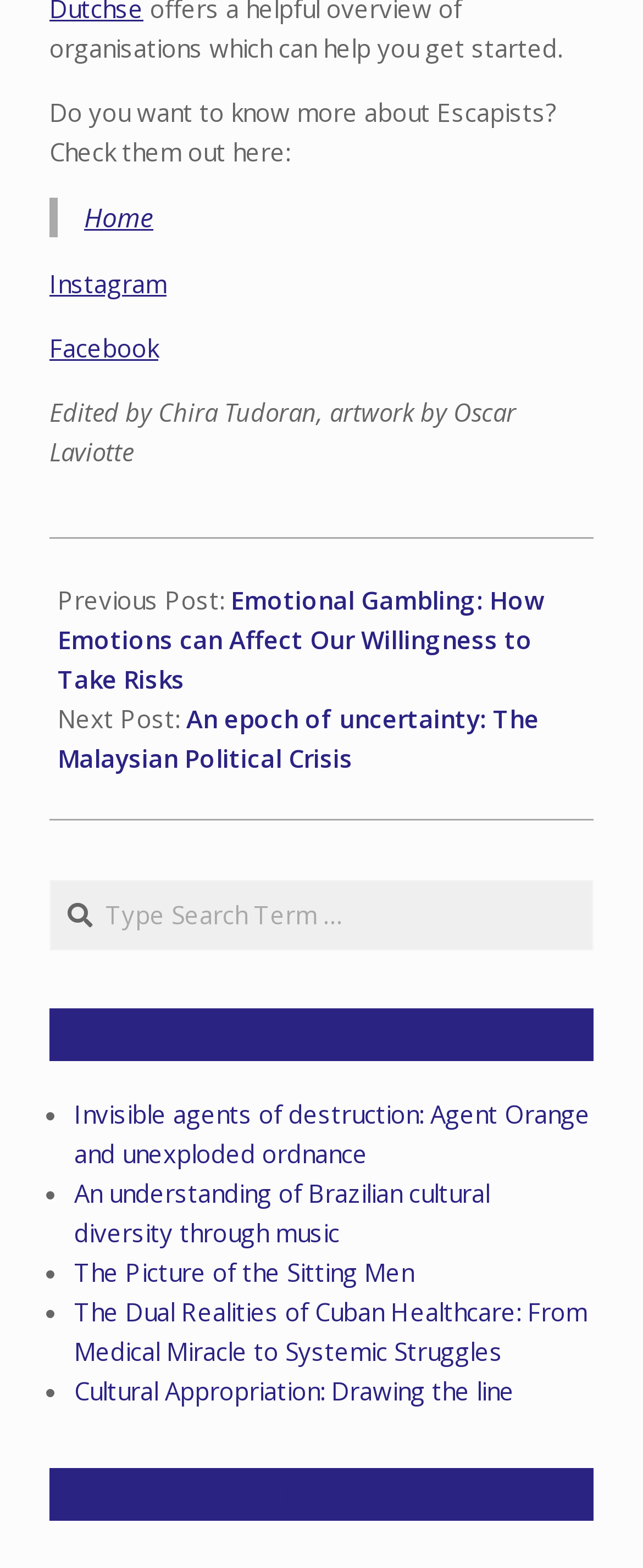Identify the bounding box coordinates of the area you need to click to perform the following instruction: "Read previous post".

[0.09, 0.372, 0.846, 0.444]